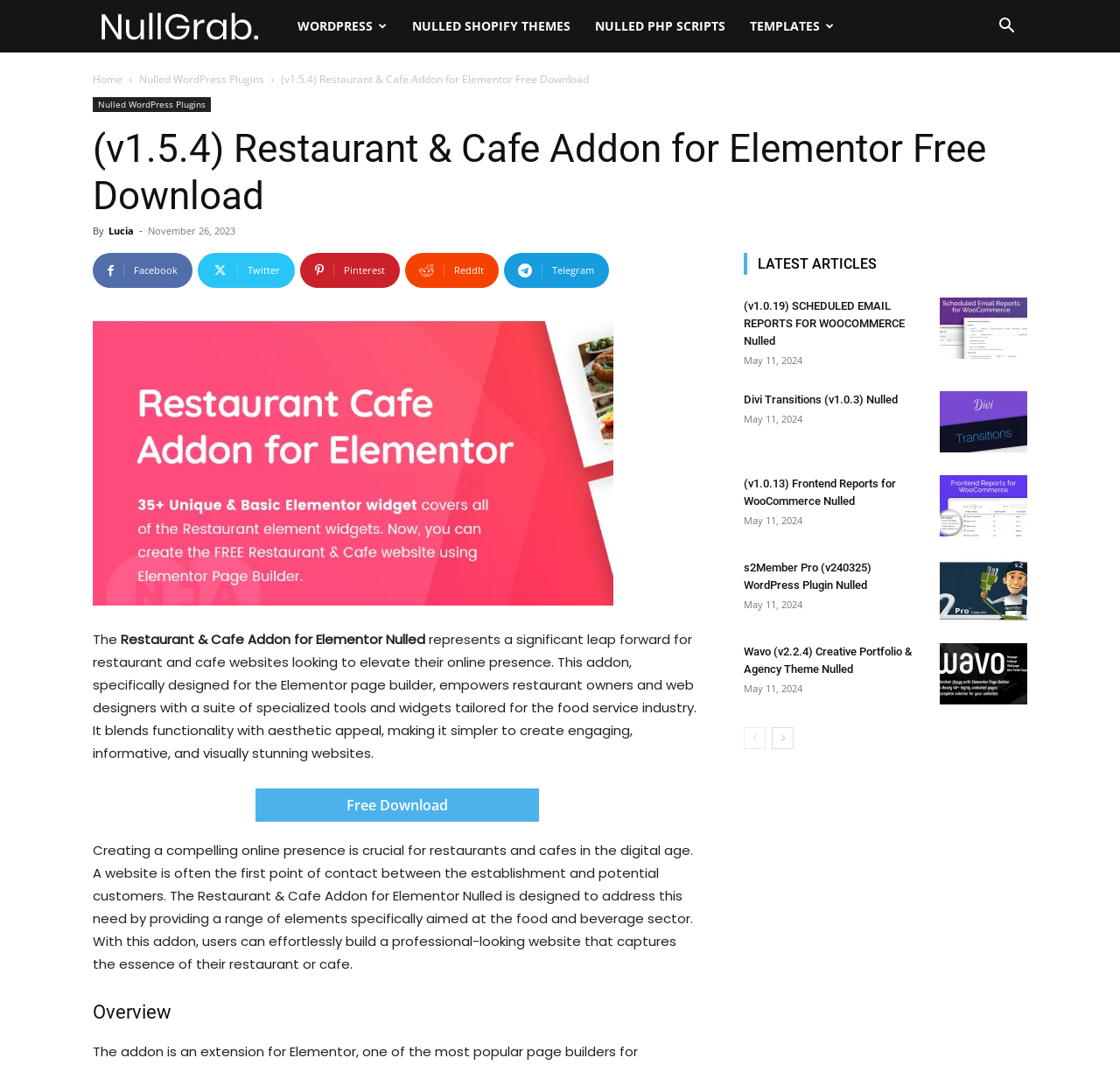Predict the bounding box coordinates of the UI element that matches this description: "Nulled Shopify Themes". The coordinates should be in the format [left, top, right, bottom] with each value between 0 and 1.

[0.357, 0.0, 0.52, 0.049]